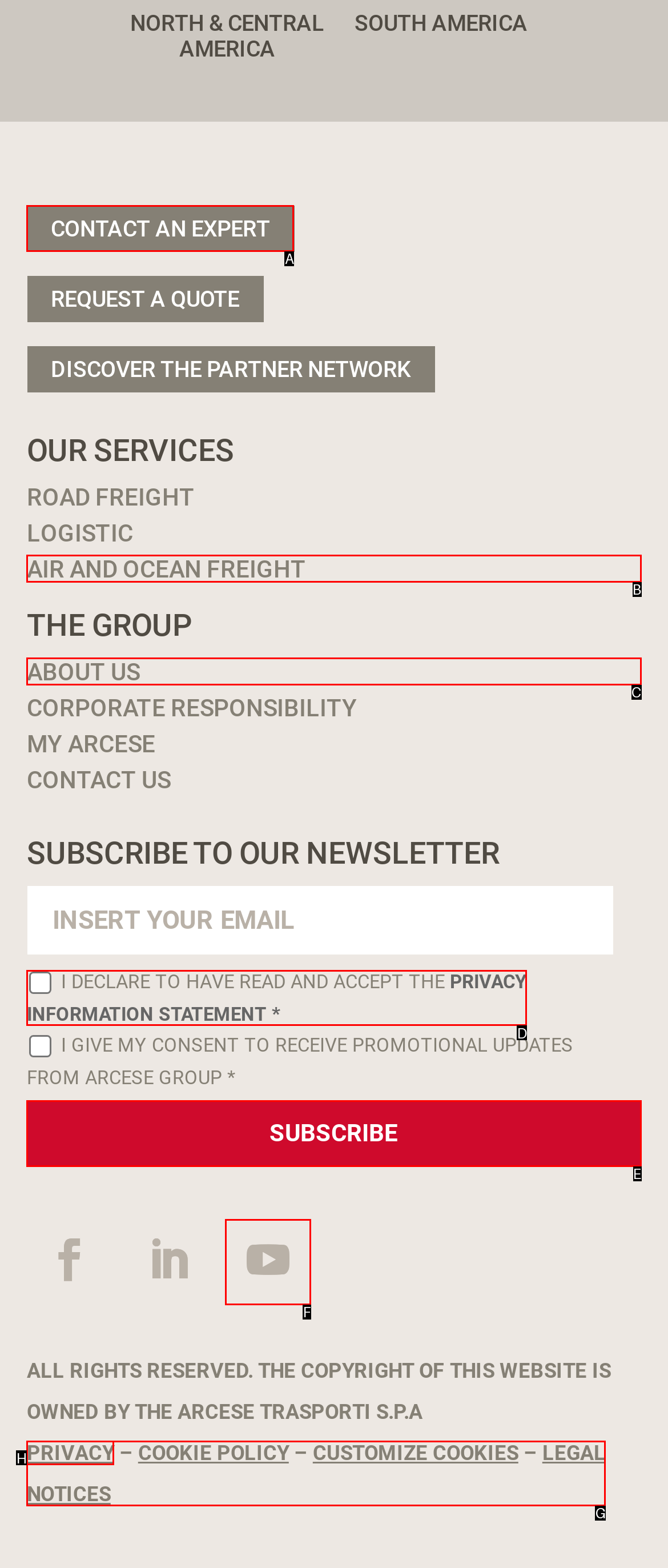Select the appropriate letter to fulfill the given instruction: Subscribe to the newsletter
Provide the letter of the correct option directly.

E